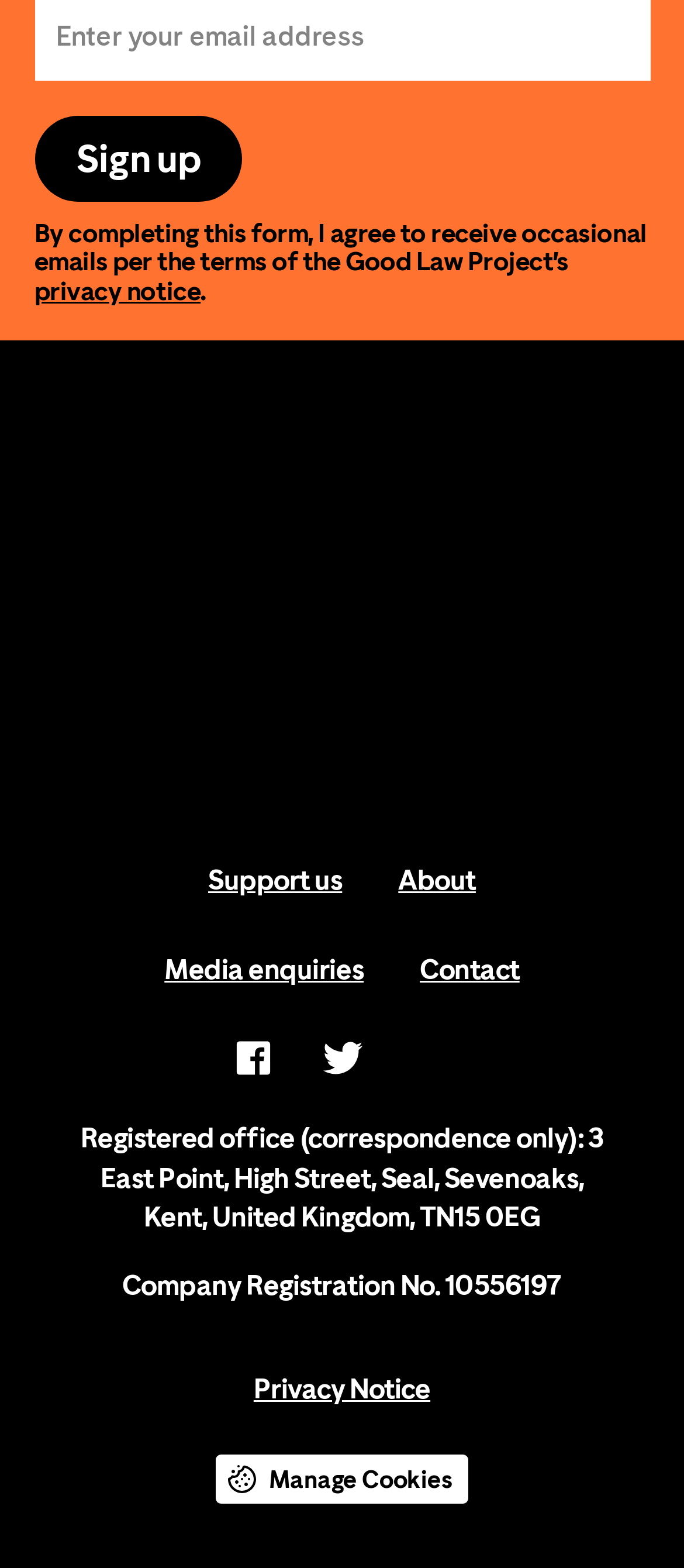How many links are there in the footer section?
Please provide a detailed answer to the question.

There are five links in the footer section, namely 'Support us', 'About', 'Media enquiries', 'Contact', and 'Privacy Notice', which can be seen from the links located at the bottom of the webpage.